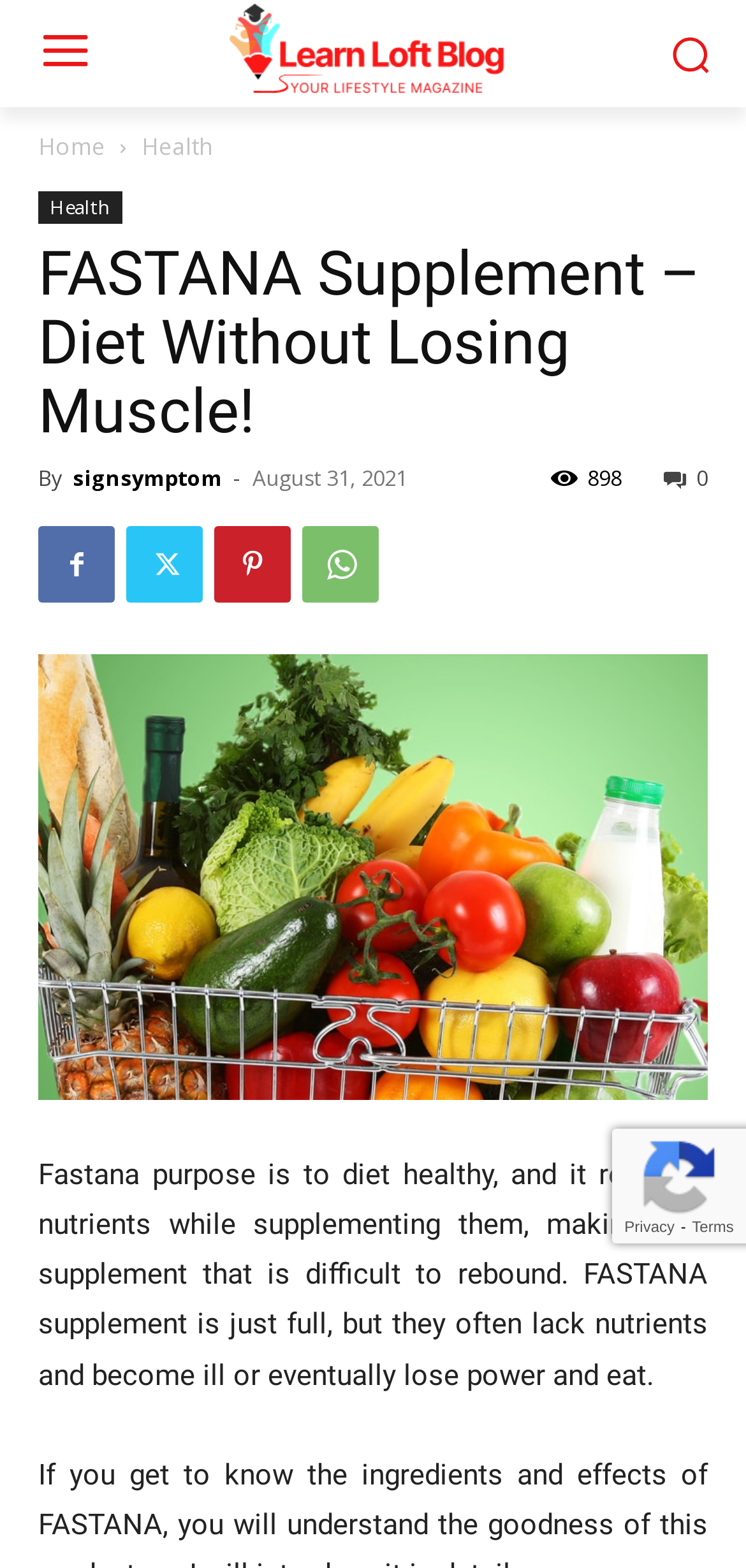What is the logo of the website?
Please give a detailed and thorough answer to the question, covering all relevant points.

The logo of the website is located at the top left corner of the webpage, and it is an image element with a bounding box coordinate of [0.308, 0.002, 0.692, 0.06].